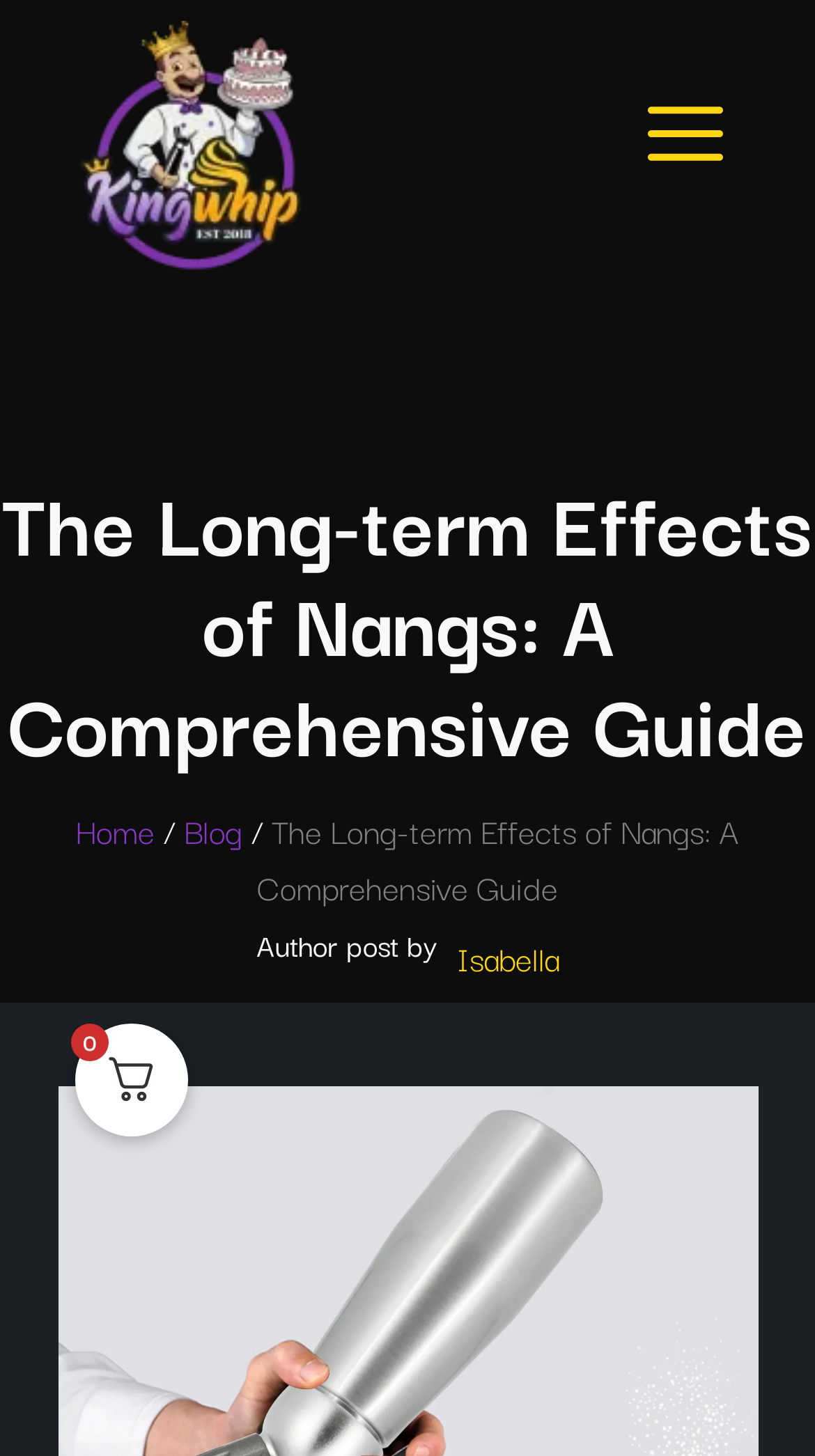Generate a thorough explanation of the webpage's elements.

The webpage is a comprehensive guide to the long-term effects of nangs, with a focus on the potential harm caused by direct use or long-term exposure. At the top of the page, there is a banner with the site's name, "King Whip", accompanied by an image of the same name. Below the banner, there is a navigation menu with a "Mobile Toggle" button and a "Primary" navigation section.

The main content of the page is headed by a title, "The Long-term Effects of Nangs: A Comprehensive Guide", which is centered at the top of the page. Below the title, there are links to the "Home" and "Blog" sections, separated by a slash. The author of the post, "Isabella", is credited below the title.

The main body of the text is not explicitly described in the accessibility tree, but it is likely to be a comprehensive guide to the long-term effects of nangs, given the title and meta description.

At the bottom of the page, there is a notification area with a message "Item added to cart." and a cart summary showing "0 items - $0.00". There is also a "Checkout" link in the bottom right corner of the page. Additionally, there is a small image on the right side of the page, but its content is not described.

Overall, the webpage appears to be a informative guide to the long-term effects of nangs, with a focus on the potential harm caused by direct use or long-term exposure.